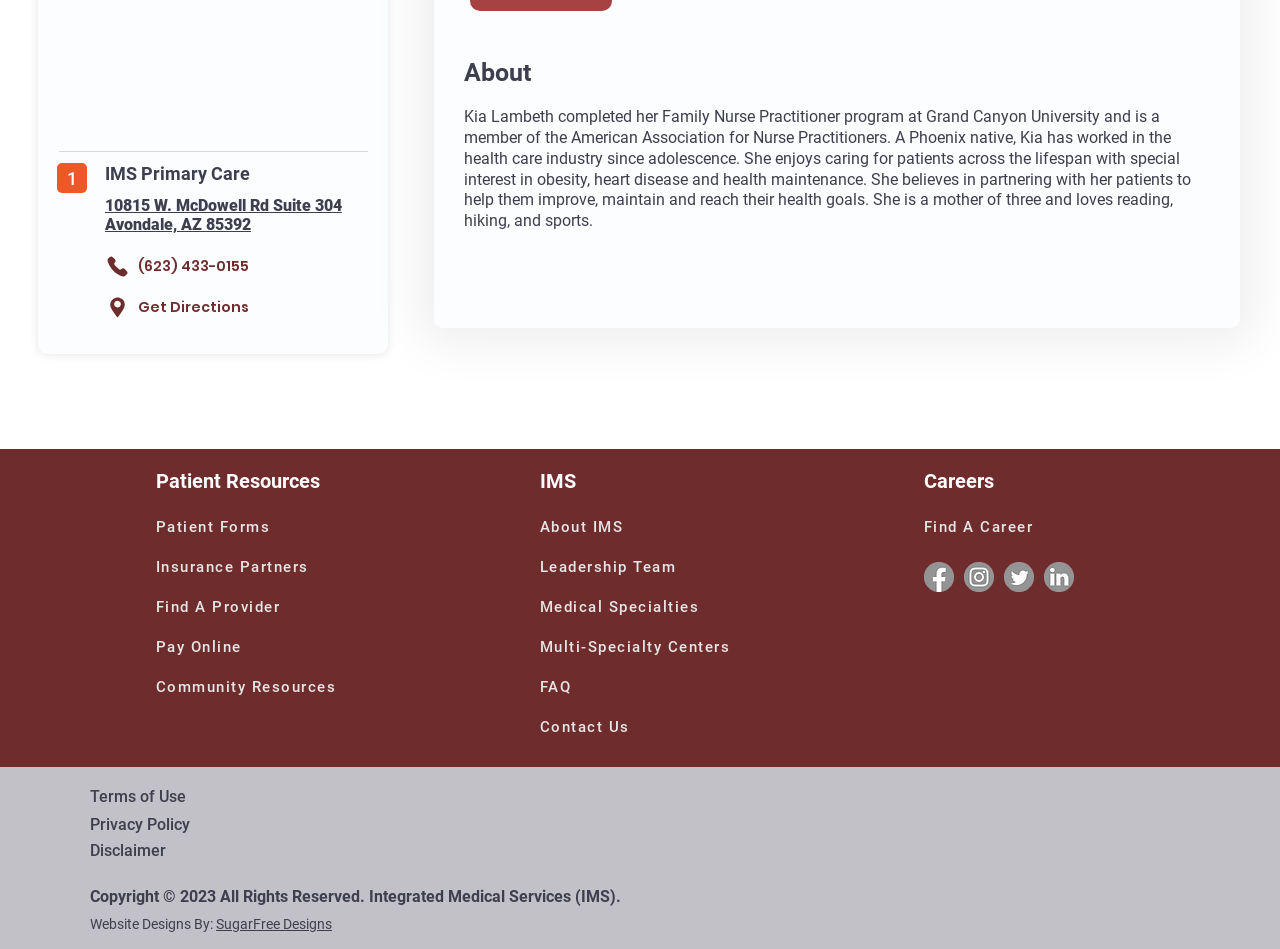Please provide the bounding box coordinate of the region that matches the element description: (623) 433-0155. Coordinates should be in the format (top-left x, top-left y, bottom-right x, bottom-right y) and all values should be between 0 and 1.

[0.082, 0.267, 0.227, 0.295]